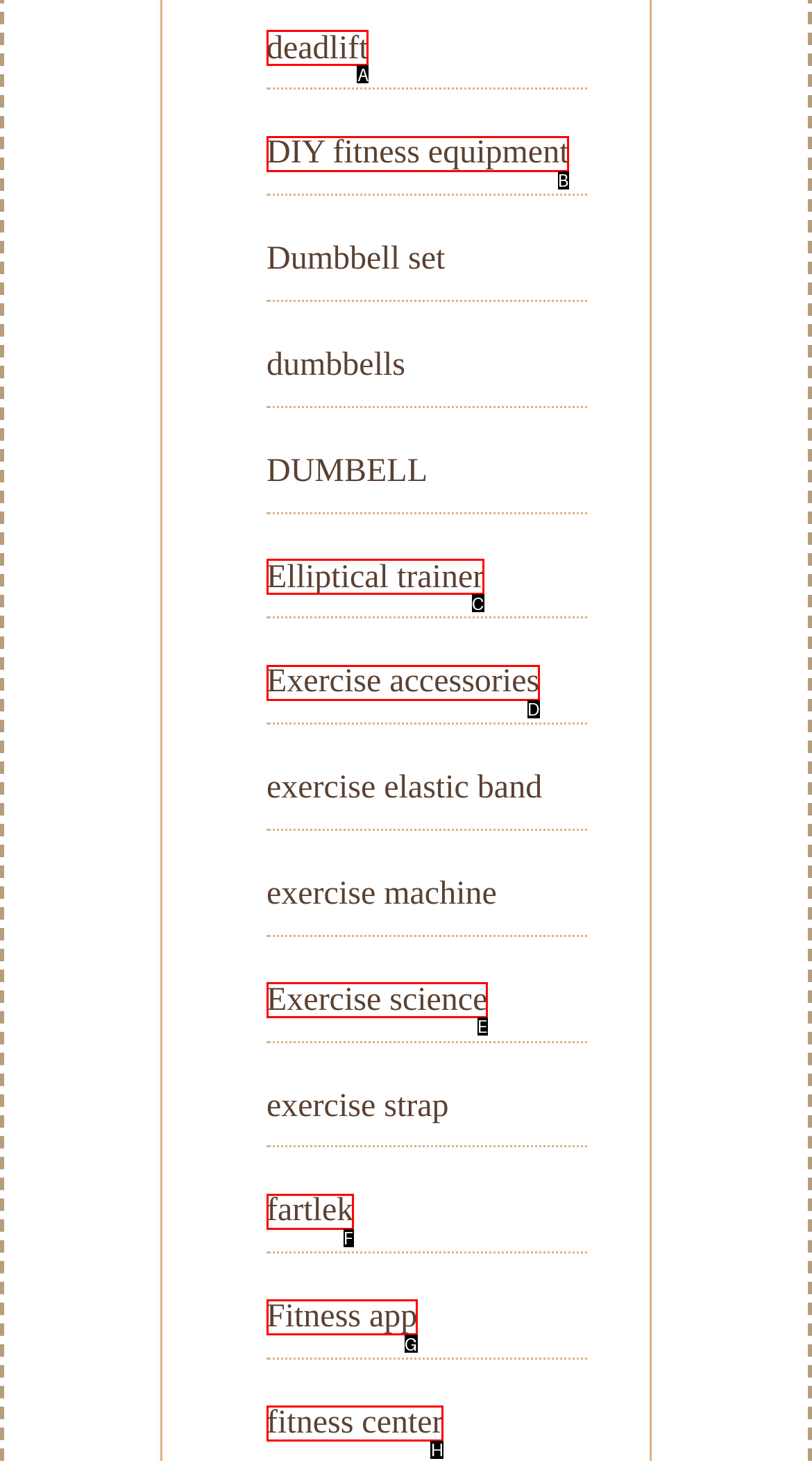Tell me which one HTML element best matches the description: fartlek Answer with the option's letter from the given choices directly.

F